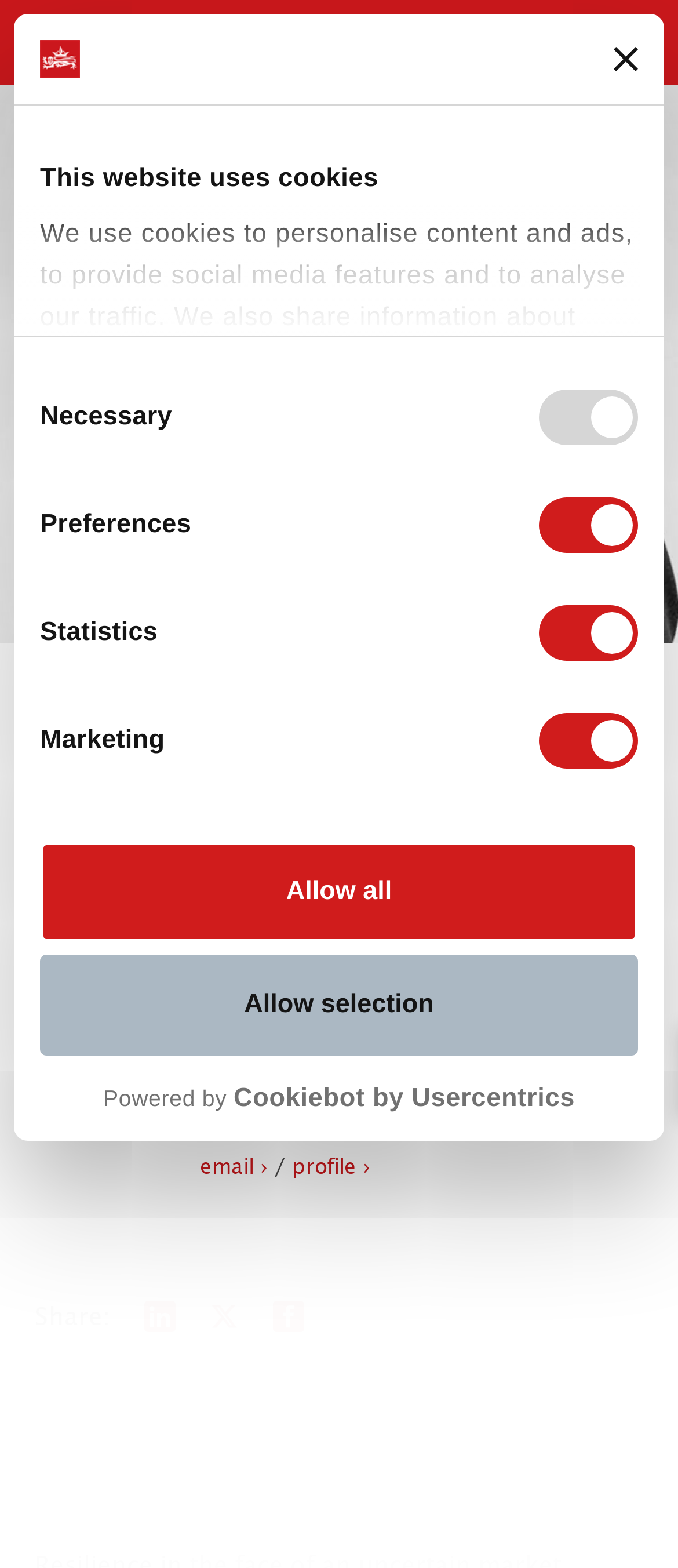What is the name of the person in the image?
Based on the content of the image, thoroughly explain and answer the question.

I found the name of the person in the image by looking at the image element at the top of the page, which has the alt text 'Tim Morgan'.